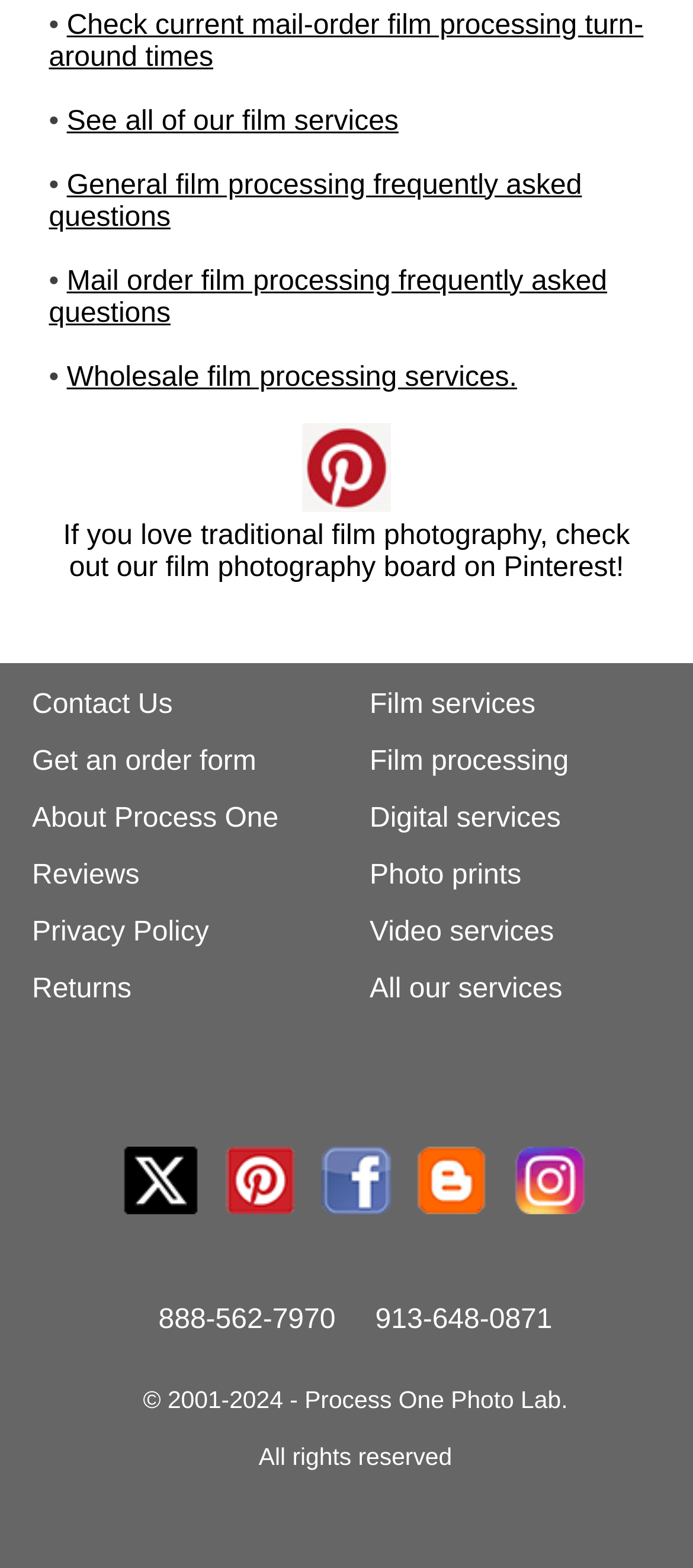Please find the bounding box coordinates of the element that must be clicked to perform the given instruction: "Read the Governor's speeches". The coordinates should be four float numbers from 0 to 1, i.e., [left, top, right, bottom].

None